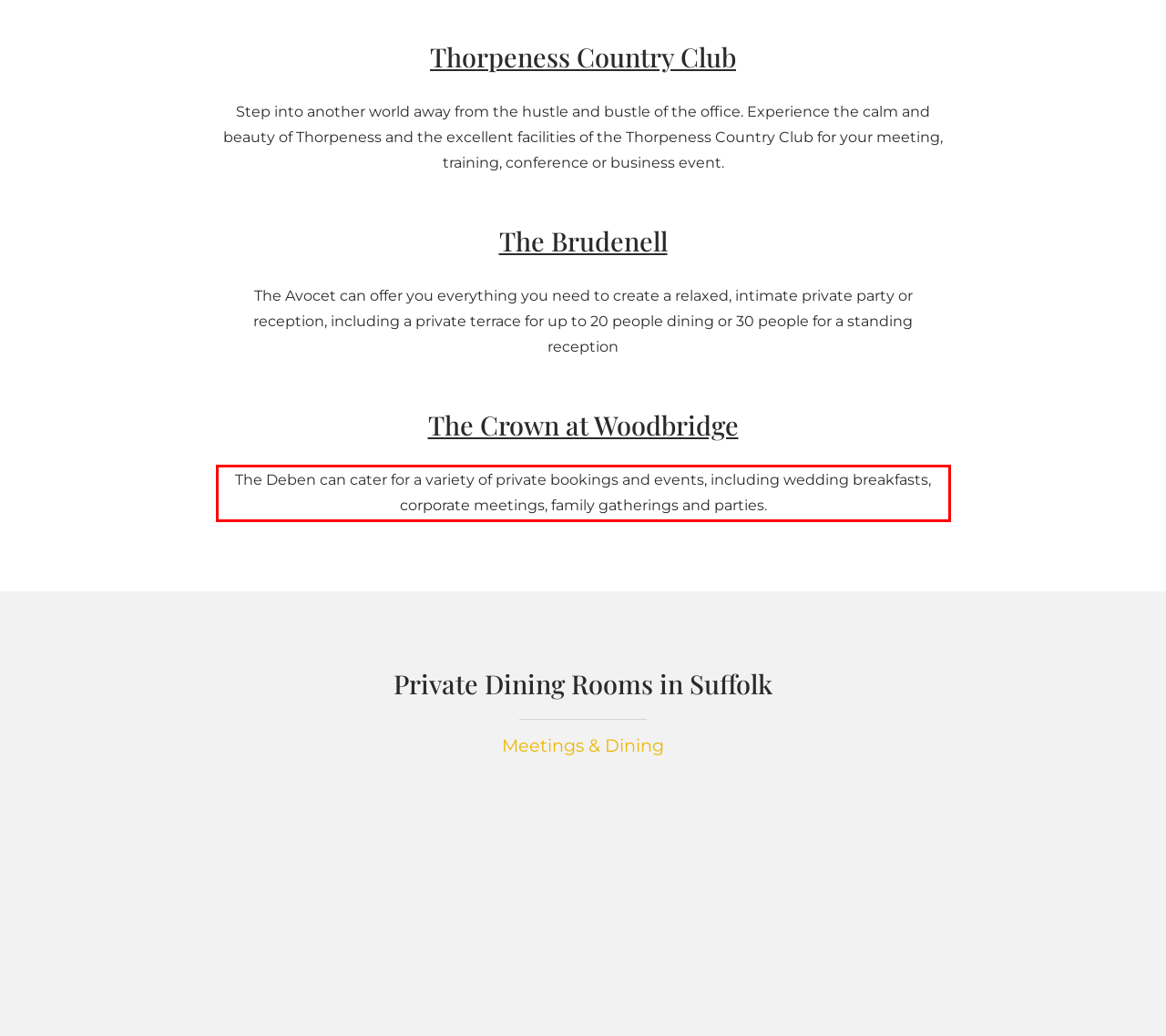Please analyze the screenshot of a webpage and extract the text content within the red bounding box using OCR.

The Deben can cater for a variety of private bookings and events, including wedding breakfasts, corporate meetings, family gatherings and parties.